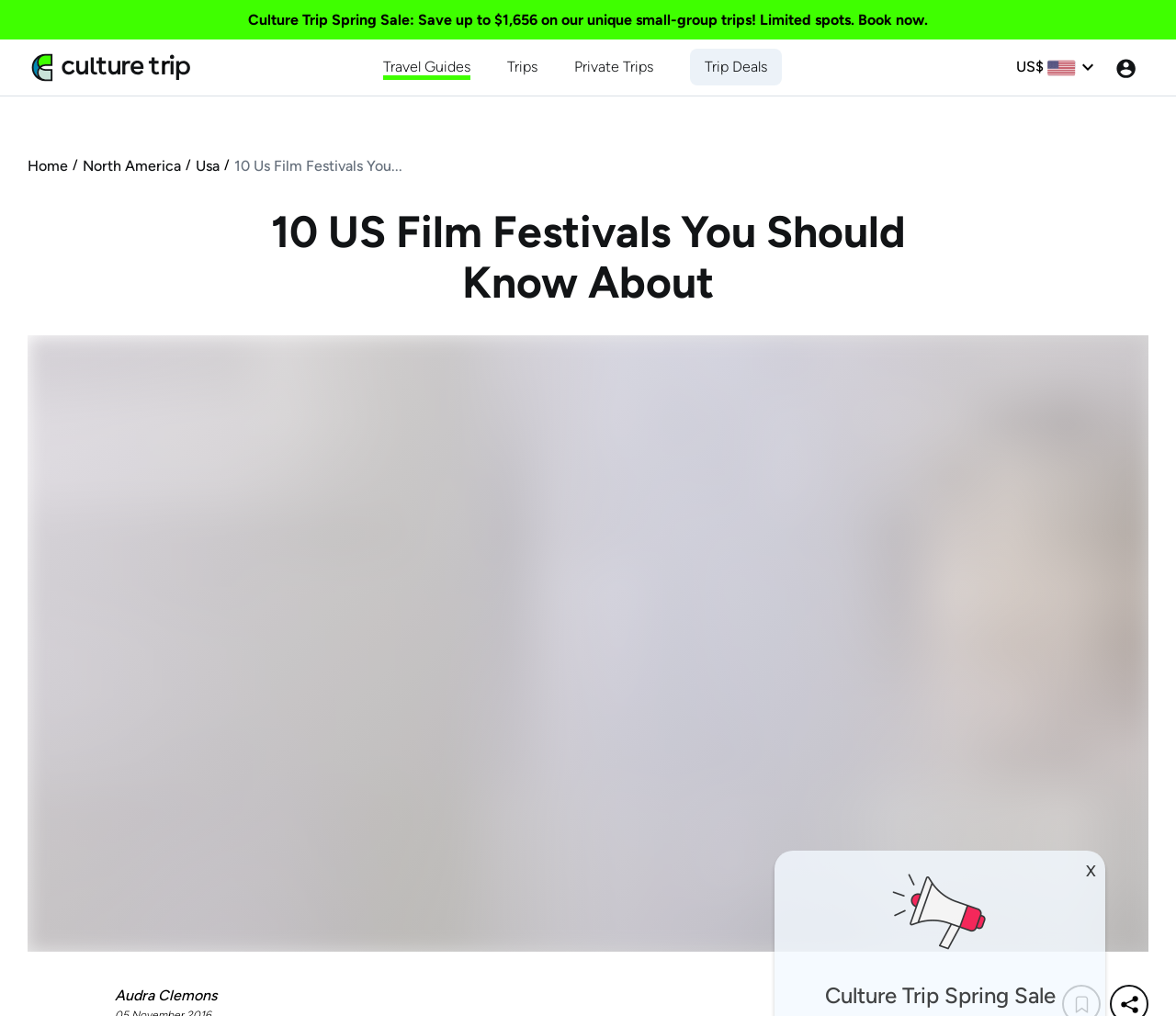Please provide the bounding box coordinate of the region that matches the element description: Travel Guides. Coordinates should be in the format (top-left x, top-left y, bottom-right x, bottom-right y) and all values should be between 0 and 1.

[0.326, 0.055, 0.4, 0.076]